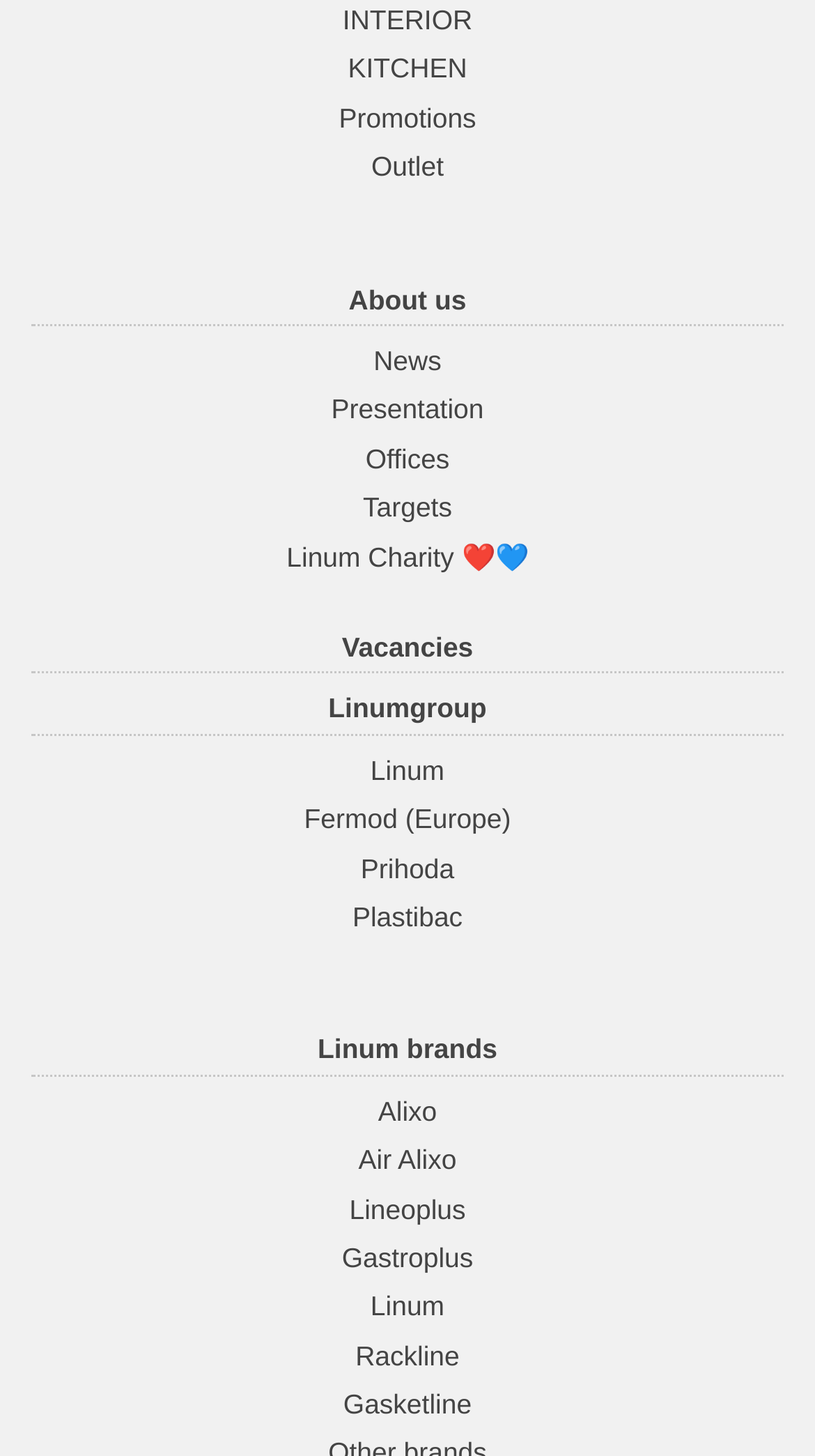Show the bounding box coordinates for the element that needs to be clicked to execute the following instruction: "Go to the Linumgroup website". Provide the coordinates in the form of four float numbers between 0 and 1, i.e., [left, top, right, bottom].

[0.038, 0.47, 0.962, 0.505]